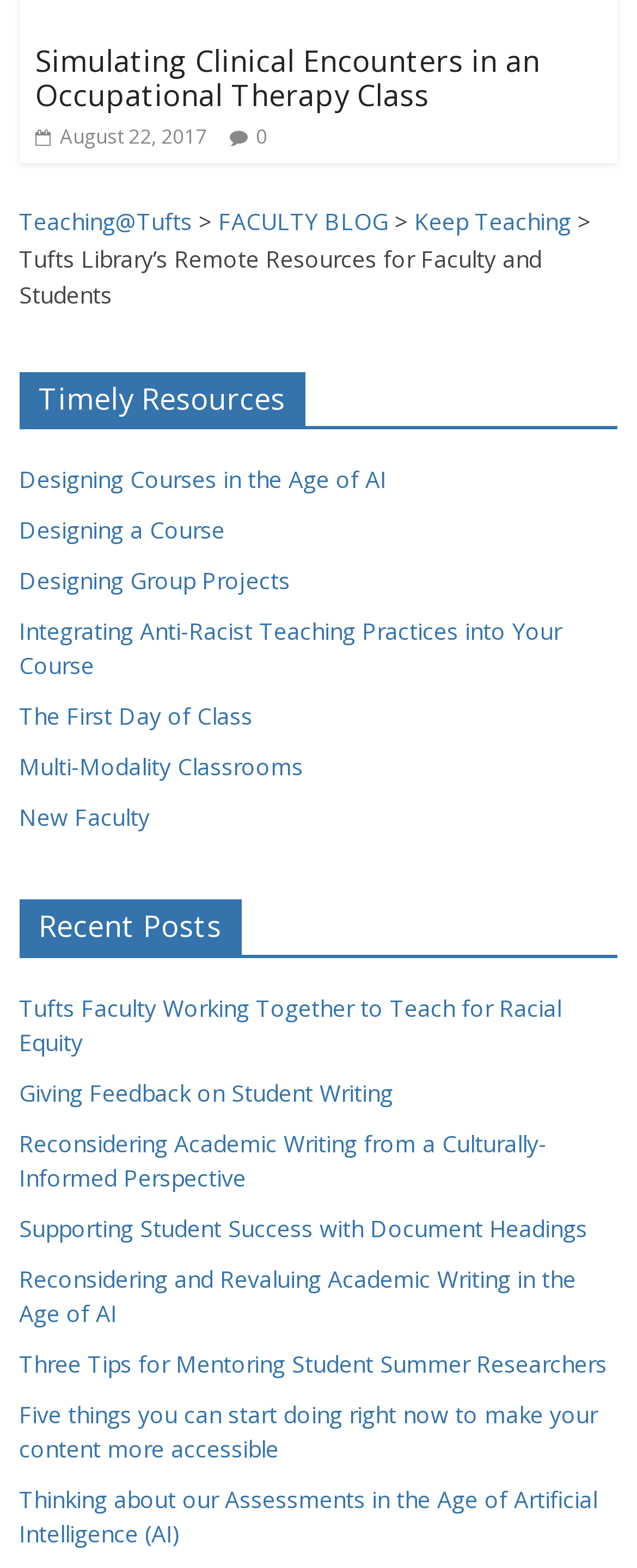Please provide a short answer using a single word or phrase for the question:
What is the title of the first blog post in the 'Recent Posts' section?

Tufts Faculty Working Together to Teach for Racial Equity